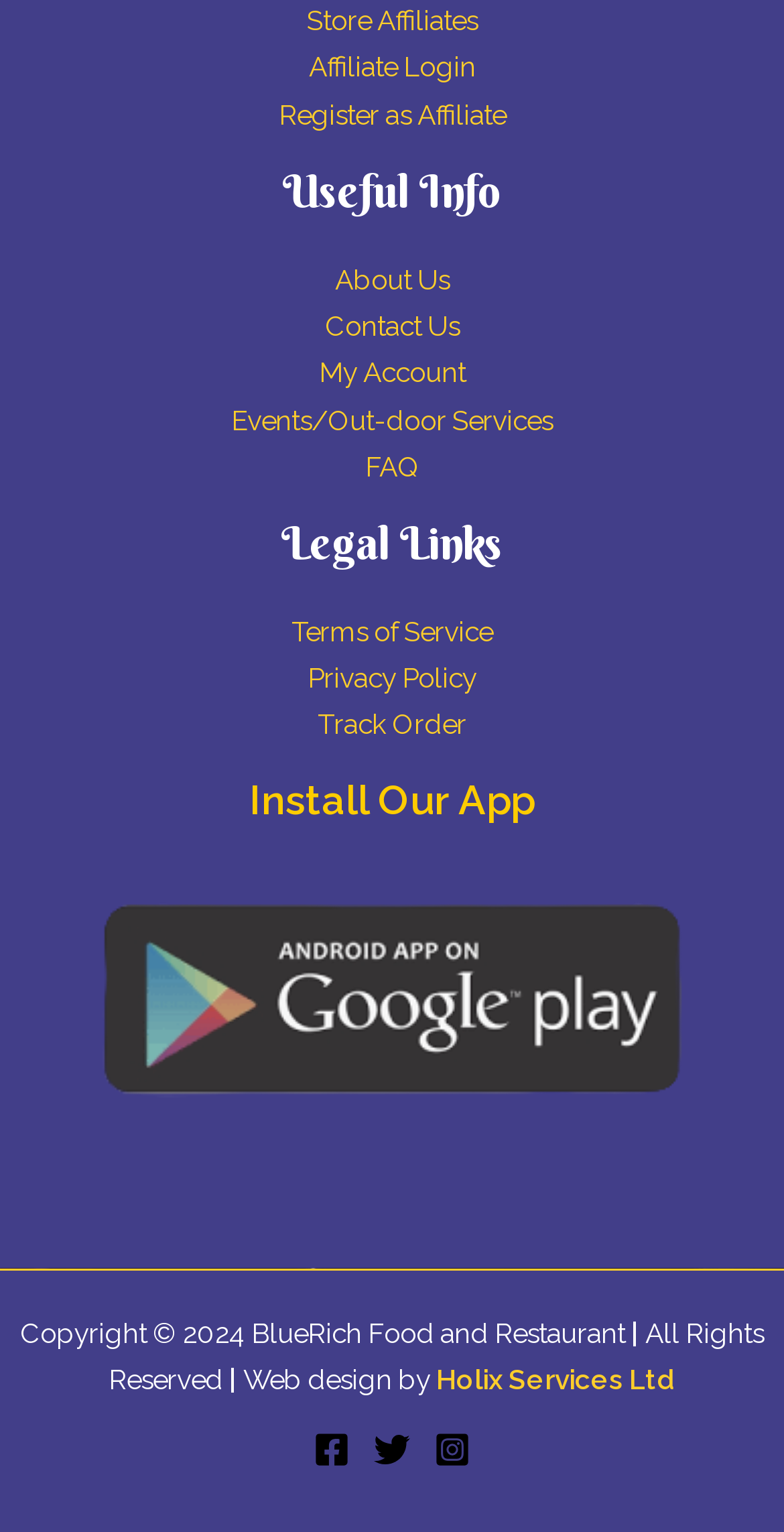Please analyze the image and provide a thorough answer to the question:
What is the year mentioned in the copyright notice?

The copyright notice at the bottom of the webpage mentions the year 2024, indicating that the website's content is copyrighted until that year.